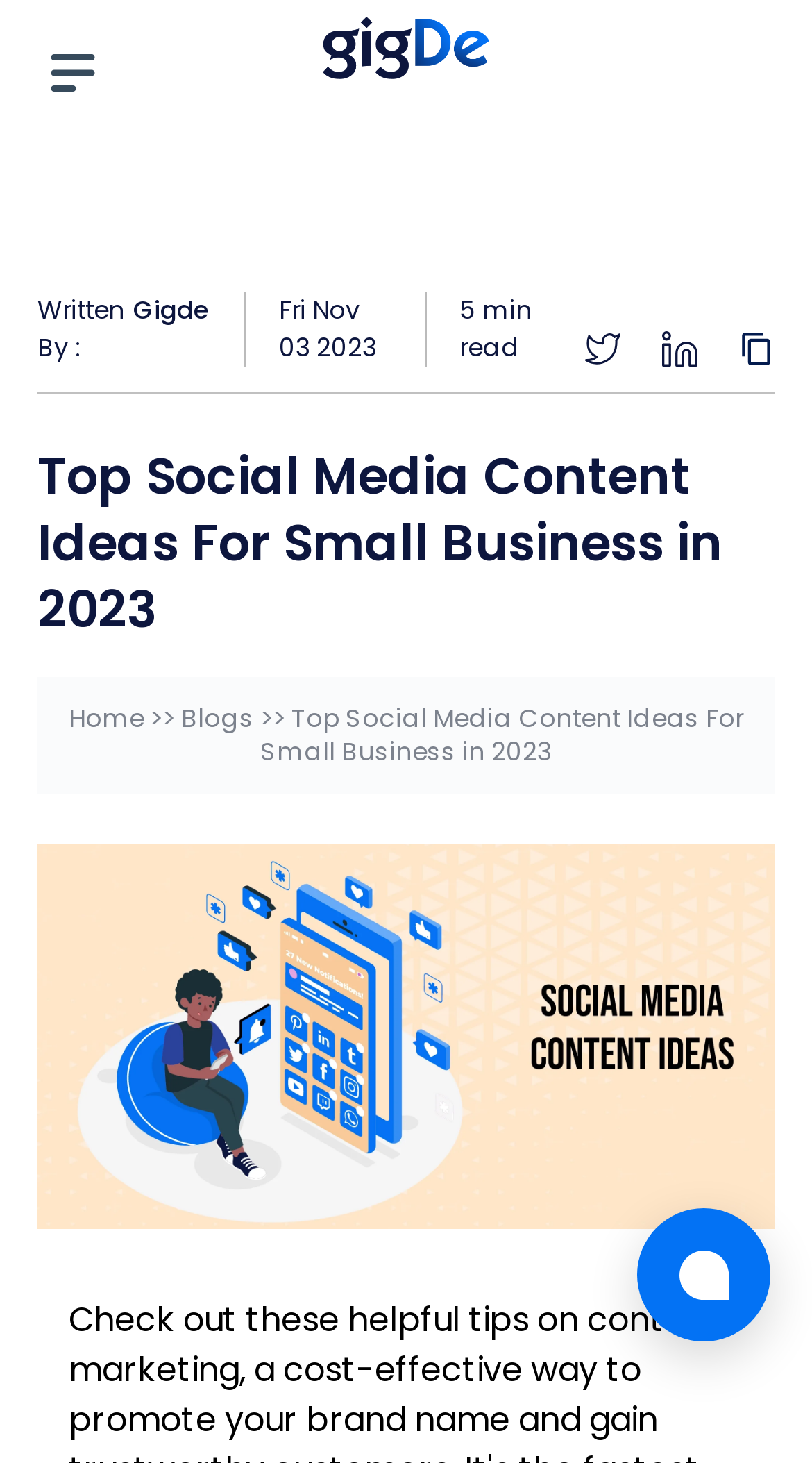Specify the bounding box coordinates of the area that needs to be clicked to achieve the following instruction: "Open the chat window".

[0.785, 0.826, 0.949, 0.917]